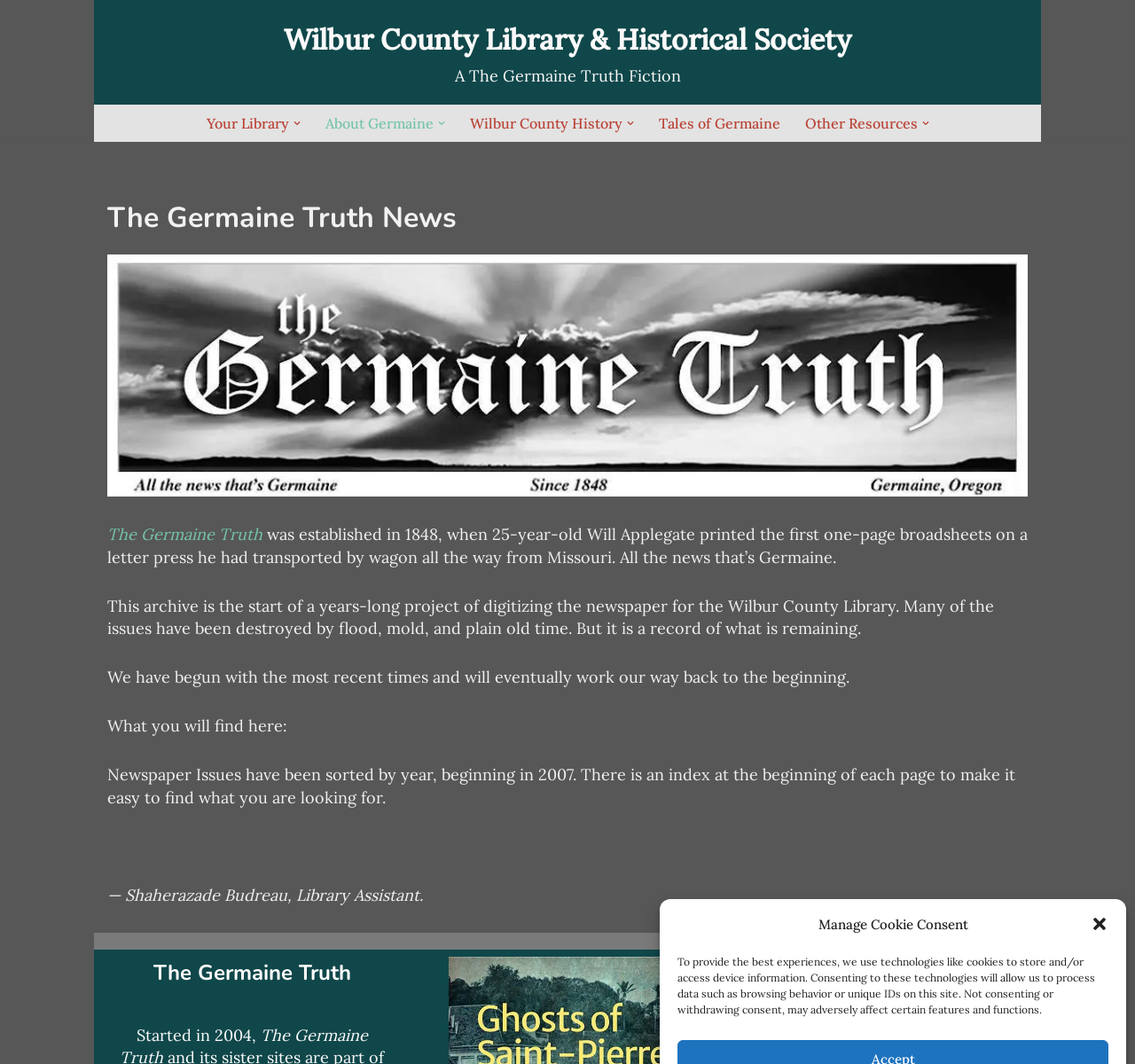Can you pinpoint the bounding box coordinates for the clickable element required for this instruction: "Click the 'Log in' link"? The coordinates should be four float numbers between 0 and 1, i.e., [left, top, right, bottom].

[0.76, 0.971, 0.796, 0.988]